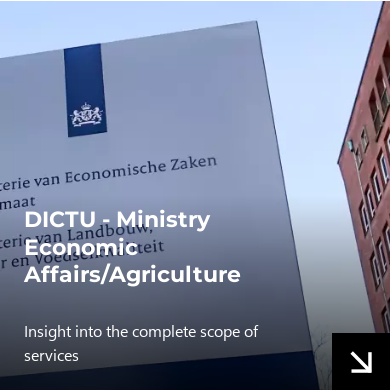Based on the image, please respond to the question with as much detail as possible:
What is the environment suggested by the background?

The background captures a glimpse of the surrounding architecture, suggesting a modern institutional environment, which reflects the commitment of the DICTU to transparency and accessibility in its operations.